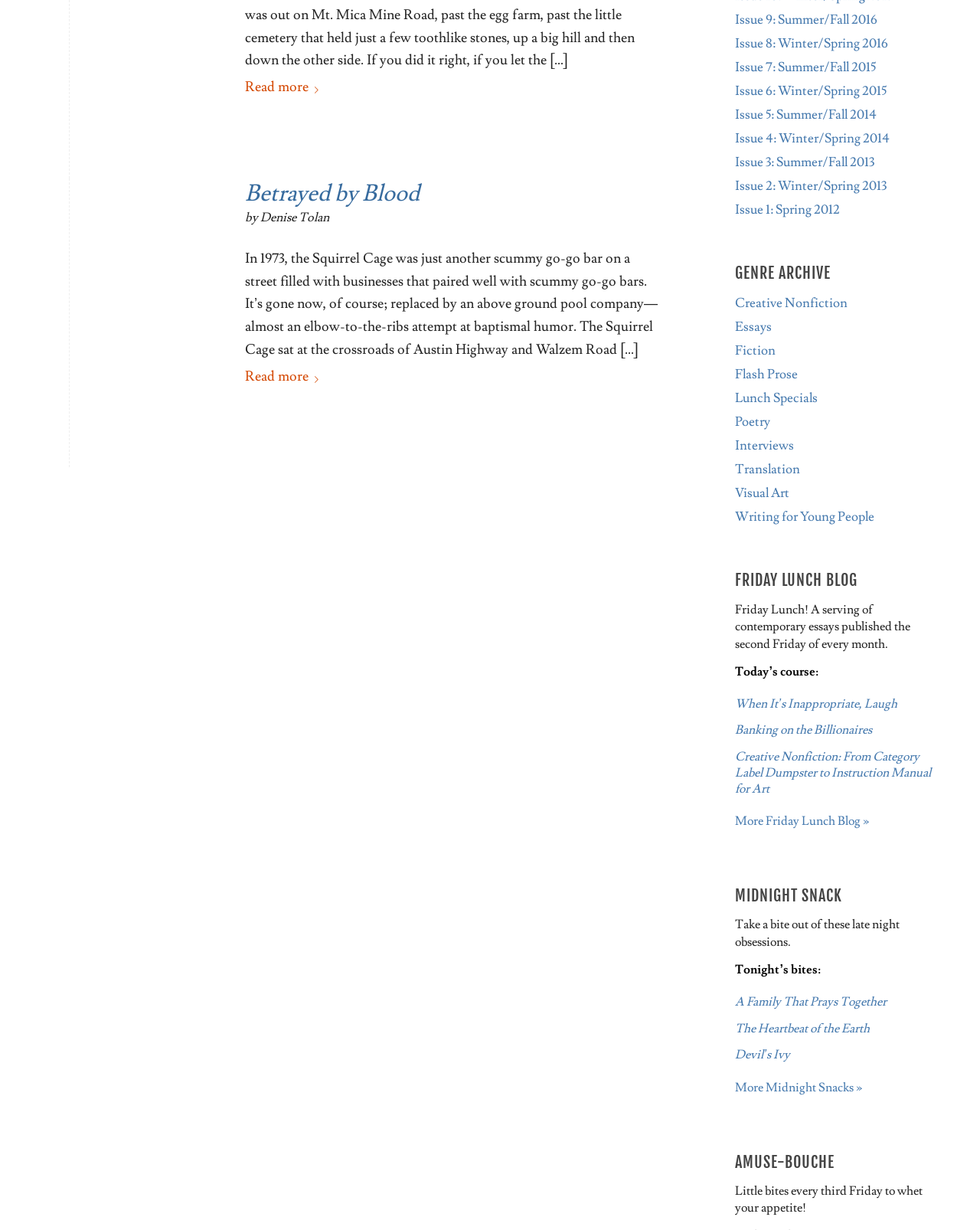Identify the bounding box coordinates for the UI element described as follows: Betrayed by Blood. Use the format (top-left x, top-left y, bottom-right x, bottom-right y) and ensure all values are floating point numbers between 0 and 1.

[0.25, 0.145, 0.428, 0.169]